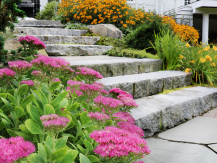Provide a comprehensive description of the image.

This captivating image showcases a beautifully landscaped pathway adorned with vibrant pink flowers and a backdrop of yellow blossoms. The stone steps elegantly lead up through a meticulously designed garden, emphasizing the harmony between nature and thoughtful design. Lush greenery flanks the sides, enhancing the inviting atmosphere and suggesting a serene outdoor space ideal for relaxation and enjoyment. The composition reflects the artistry of landscape design, illustrating how elements like color and texture can work together to create a stunning visual experience.